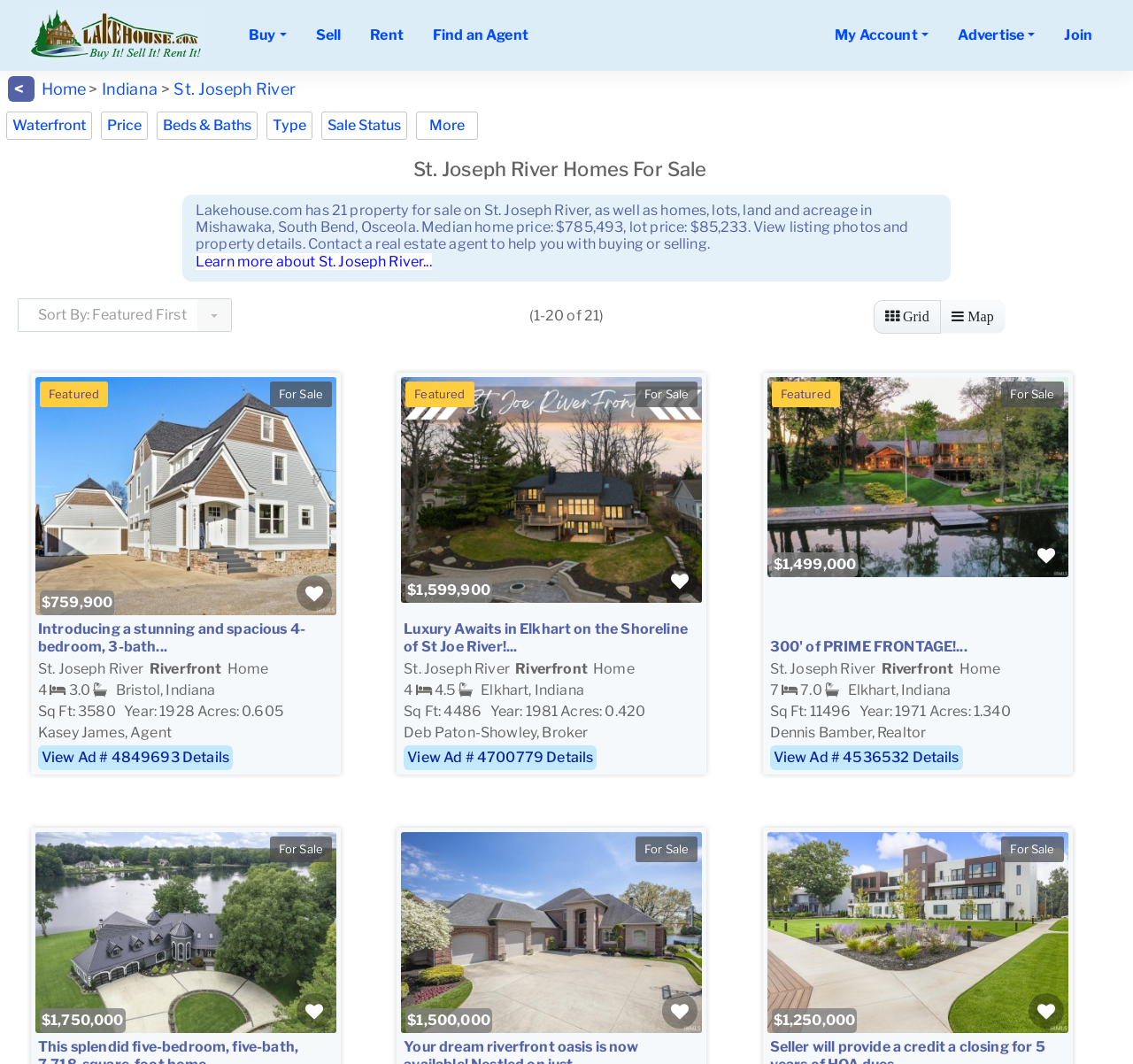What type of properties are for sale on this webpage?
Please interpret the details in the image and answer the question thoroughly.

Based on the webpage's title 'St. Joseph River Homes For Sale' and the various property listings, it is clear that the webpage is focused on selling lake homes.